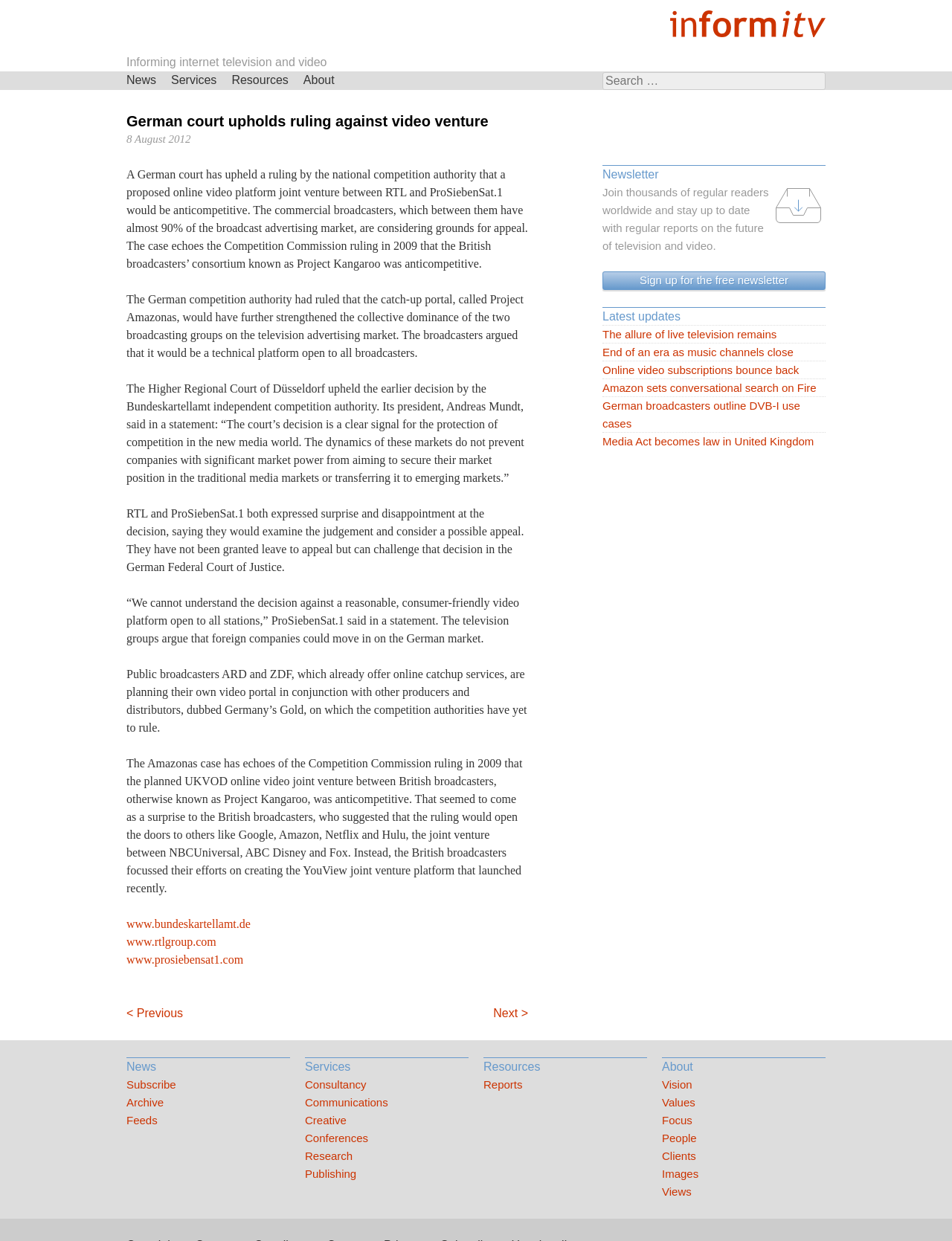What is the name of the court that upheld the ruling?
Please interpret the details in the image and answer the question thoroughly.

The answer can be found in the article section of the webpage, where it is mentioned that 'The Higher Regional Court of Düsseldorf upheld the earlier decision by the Bundeskartellamt independent competition authority.'